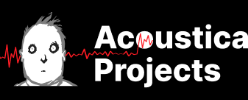What is the character's hair style in the logo?
Using the visual information, answer the question in a single word or phrase.

messy